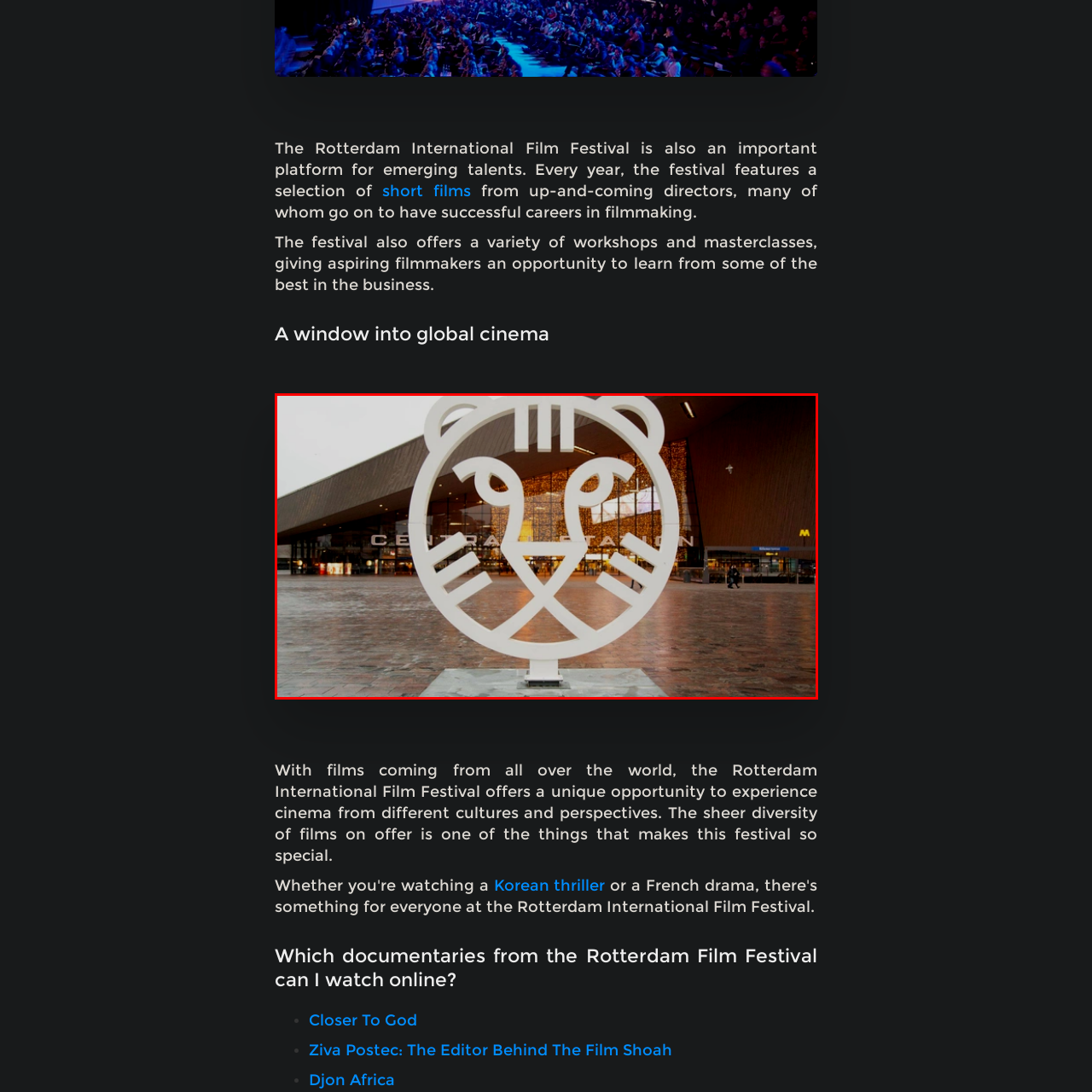Explain in detail what is happening in the image enclosed by the red border.

The image showcases a striking white sculpture of a tiger's face, positioned prominently in front of the modern architecture of the Central Station. This artistic installation serves as a vibrant focal point, symbolizing the Rotterdam International Film Festival, which emphasizes the celebration of global cinema and creativity. The background reveals the station's contemporary design, adorned with large glass windows that reflect the warm illumination from within, creating a welcoming atmosphere. The scene captures a blend of artistic expression and architectural elegance, embodying the essence of the festival that champions emerging talents and diverse cinematic voices.